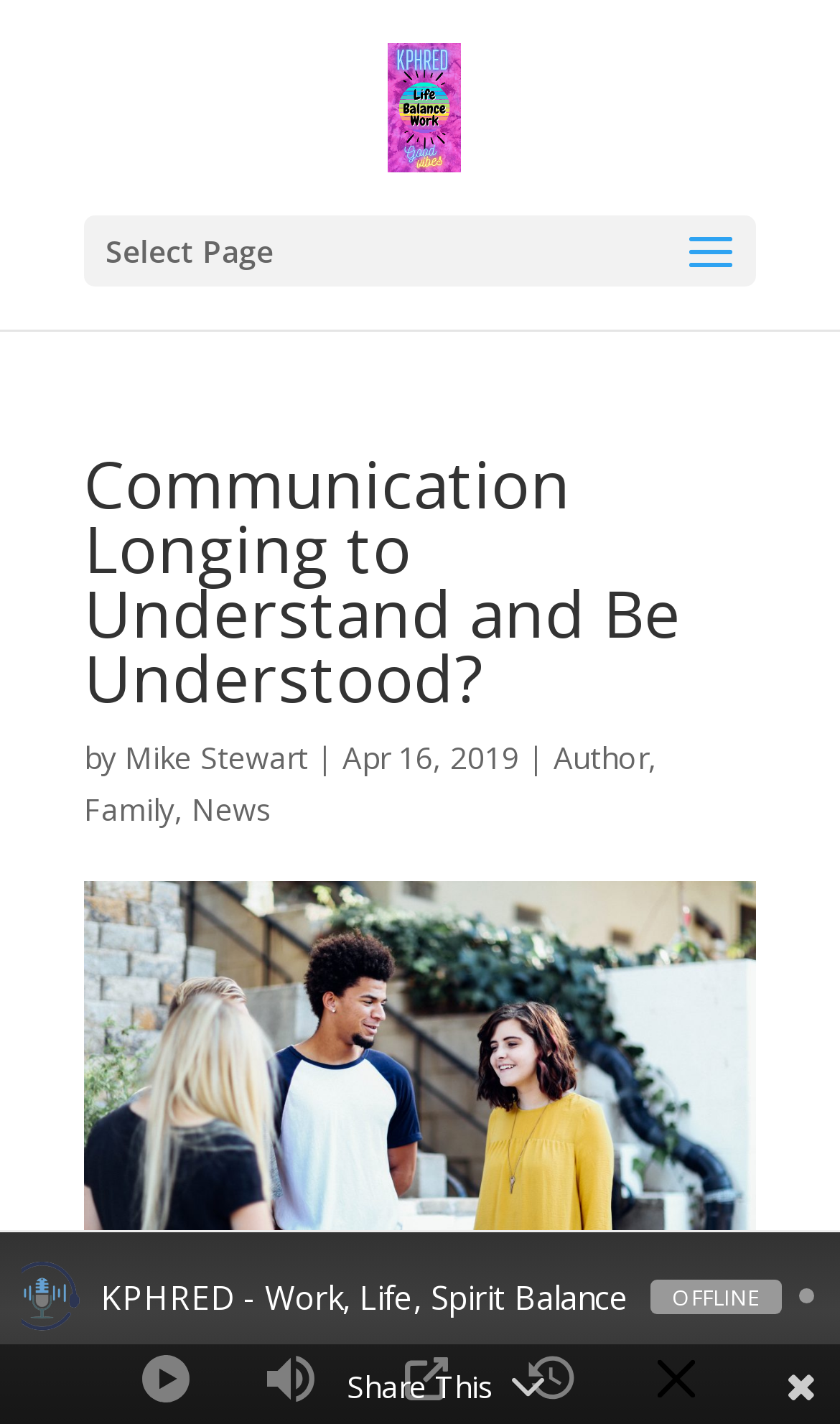Locate the bounding box coordinates of the clickable area needed to fulfill the instruction: "Click the 'Play' button".

[0.16, 0.947, 0.232, 0.989]